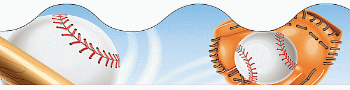Produce a meticulous caption for the image.

The image features a colorful and dynamic design ideal for a sports-themed classroom. It showcases a vibrant border trim adorned with iconic elements of baseball, including a white baseball with red stitching, a brown baseball glove, and a wooden bat. The elements are set against a light blue background that evokes a sense of movement and energy, reminiscent of an exciting game day atmosphere. This border is perfect for enhancing bulletin boards, adding school spirit, and promoting themes around teamwork and healthy activity in an educational environment.